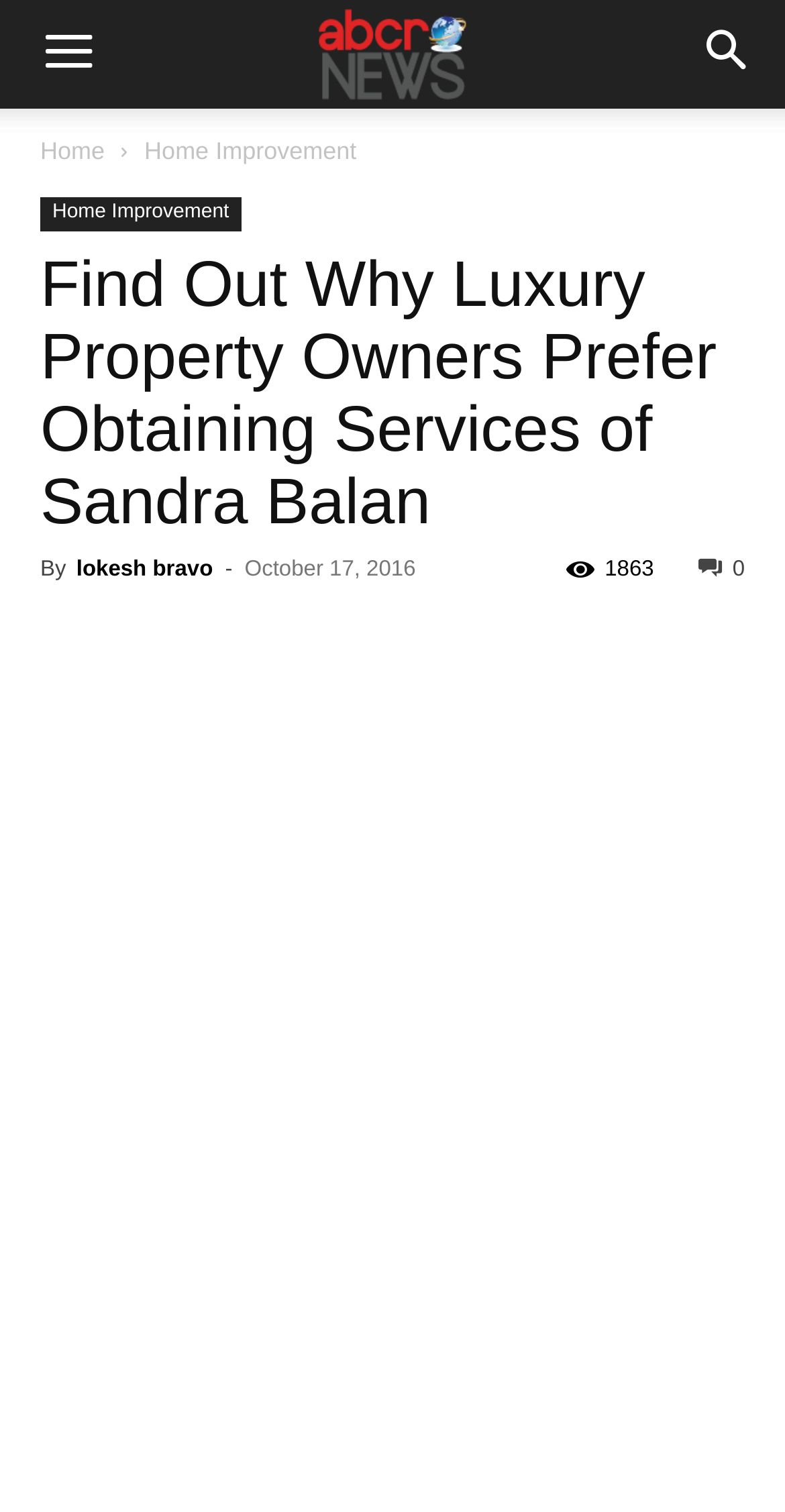Identify the bounding box coordinates of the section to be clicked to complete the task described by the following instruction: "Go to the home page". The coordinates should be four float numbers between 0 and 1, formatted as [left, top, right, bottom].

[0.051, 0.091, 0.133, 0.109]